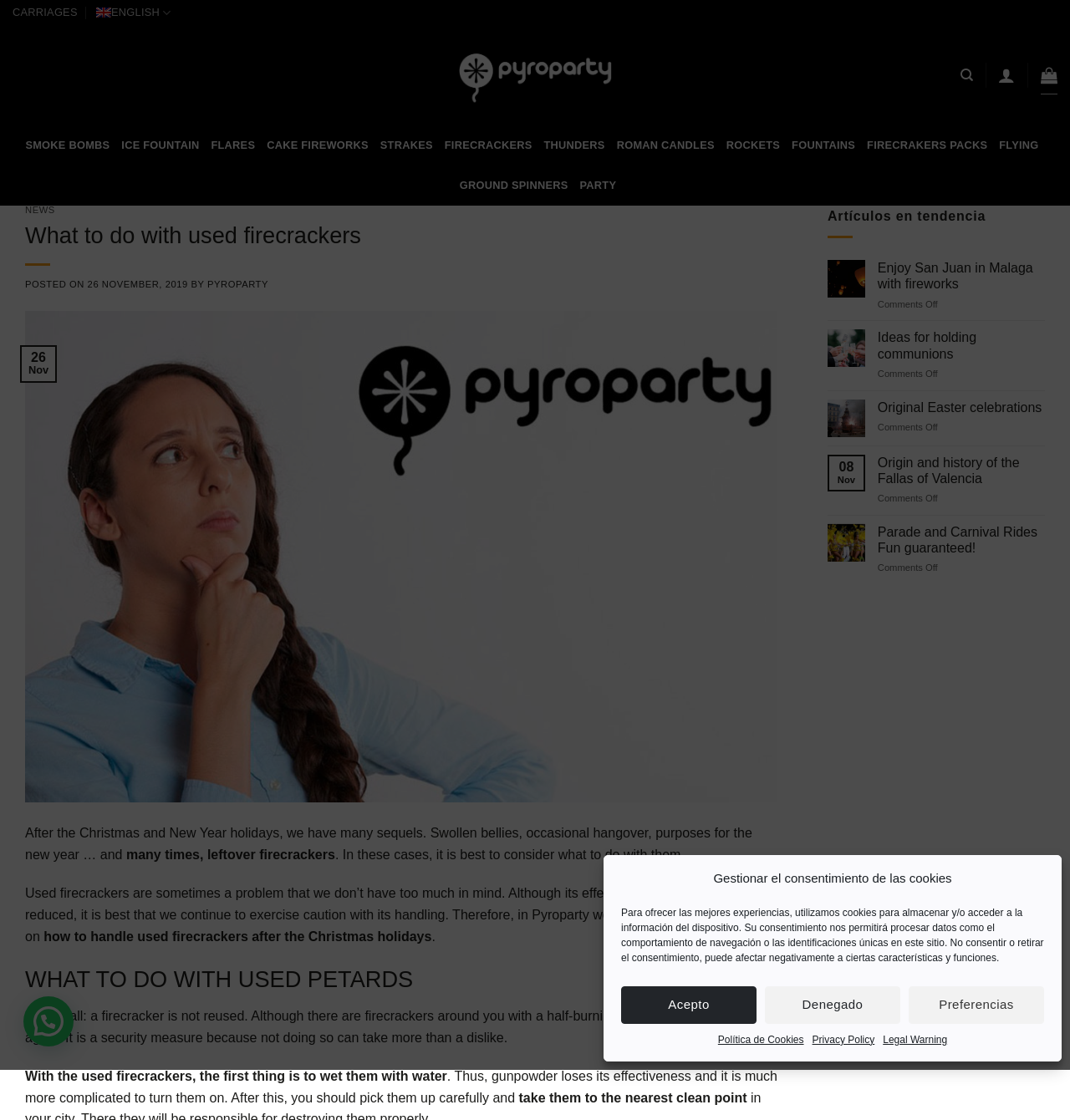What is the purpose of the 'Pyroparty' link? Analyze the screenshot and reply with just one word or a short phrase.

Provide information